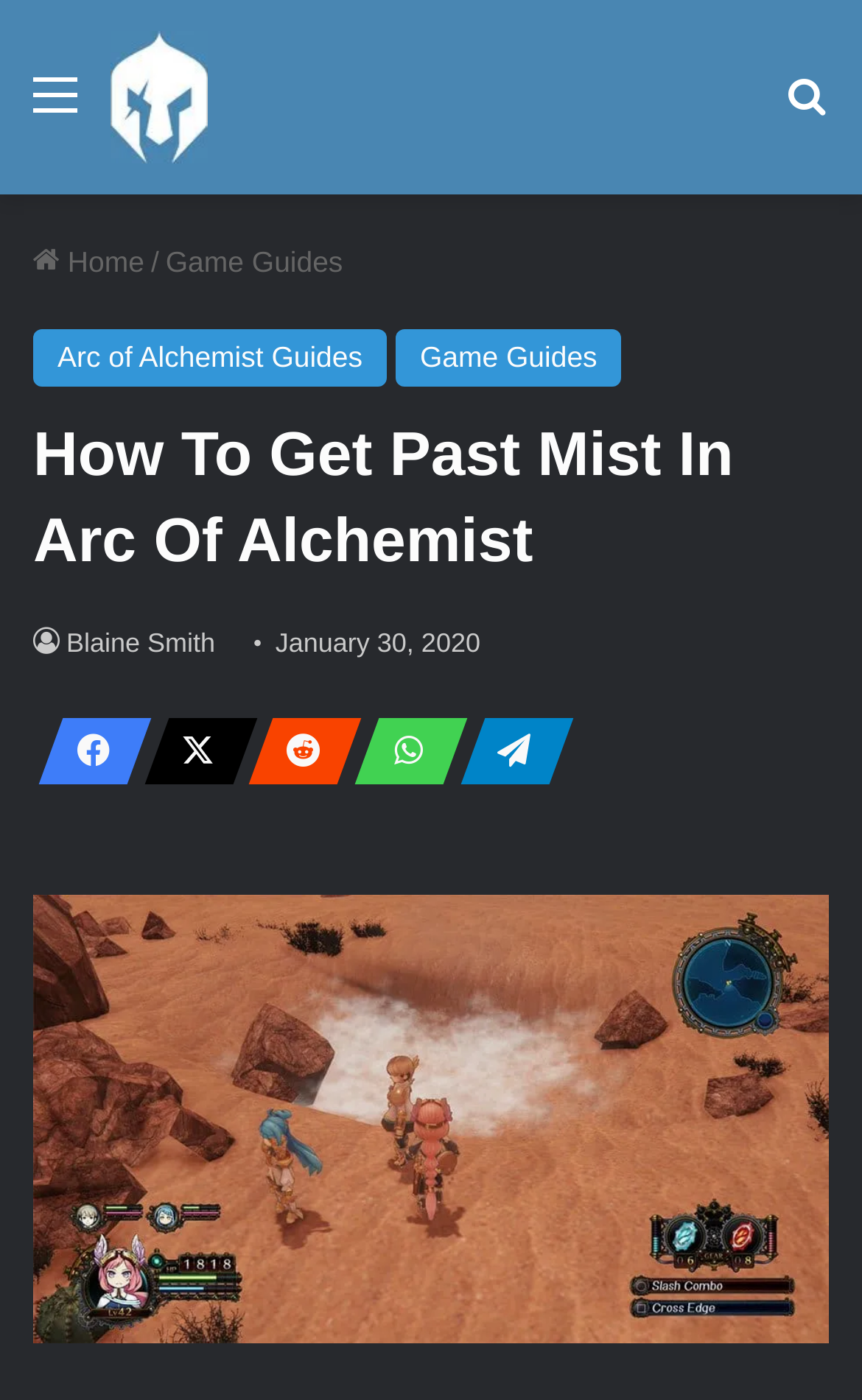Can you show the bounding box coordinates of the region to click on to complete the task described in the instruction: "Click on the GamersHeroes logo"?

[0.128, 0.022, 0.242, 0.117]